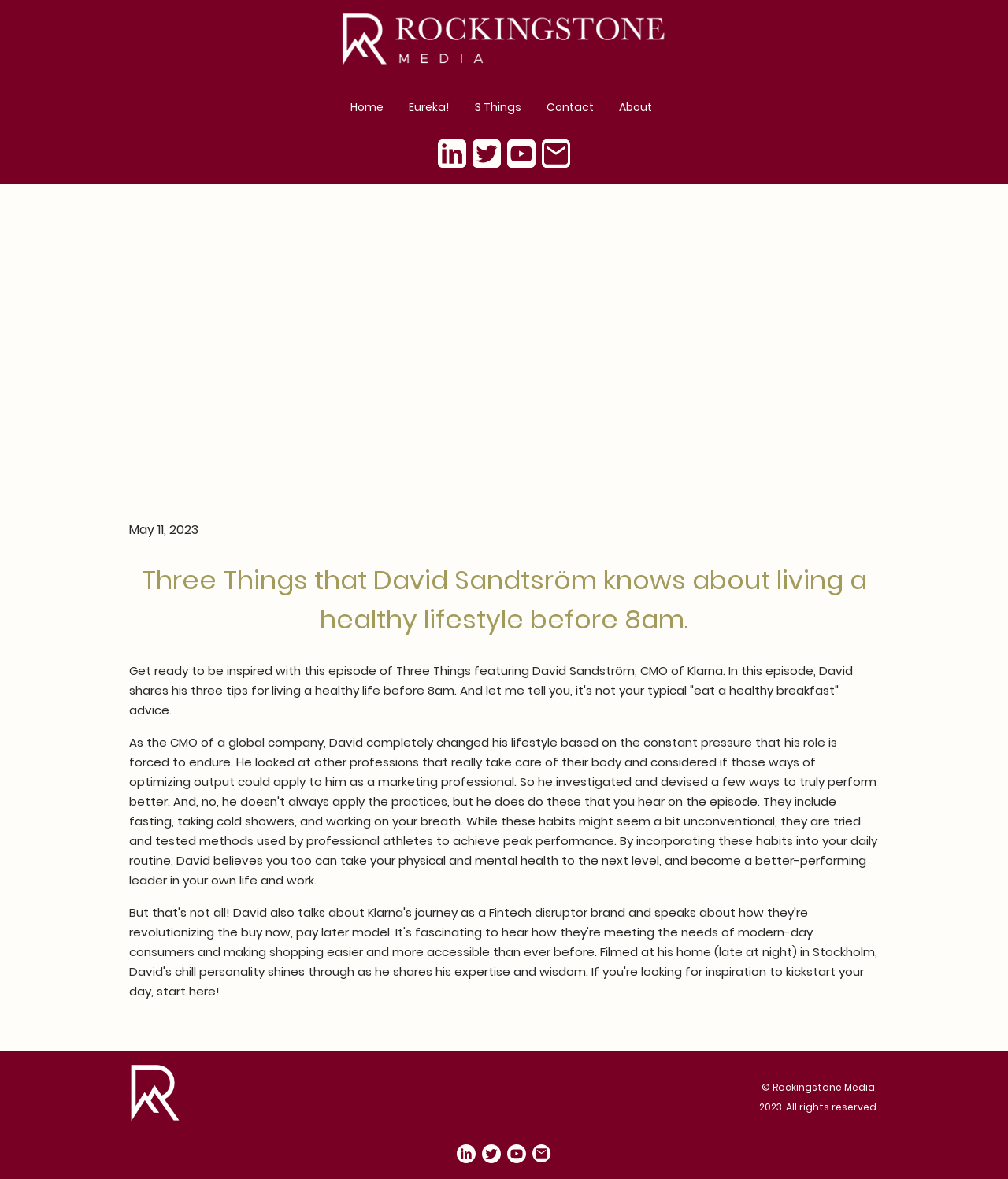Please examine the image and answer the question with a detailed explanation:
What is the company mentioned in the article?

I found the company 'Klarna' mentioned in the article by reading the paragraph that describes David Sandström as the CMO of Klarna.